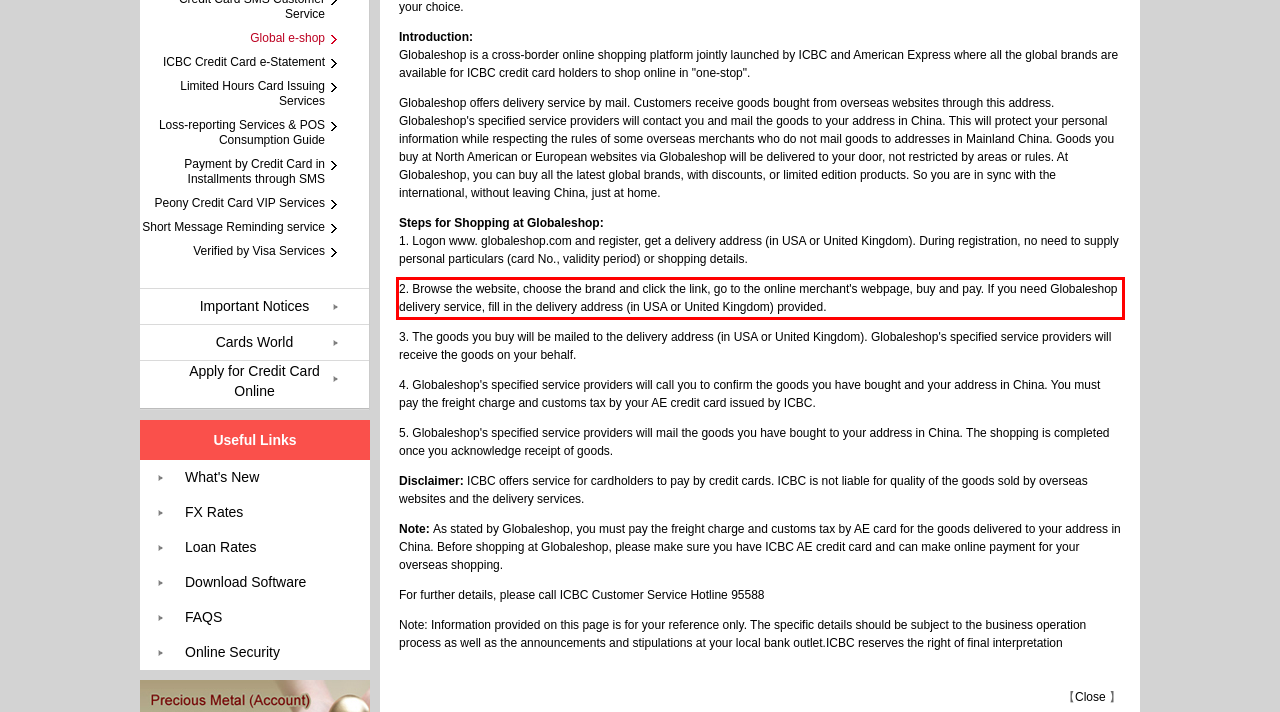Within the screenshot of a webpage, identify the red bounding box and perform OCR to capture the text content it contains.

2. Browse the website, choose the brand and click the link, go to the online merchant's webpage, buy and pay. If you need Globaleshop delivery service, fill in the delivery address (in USA or United Kingdom) provided.